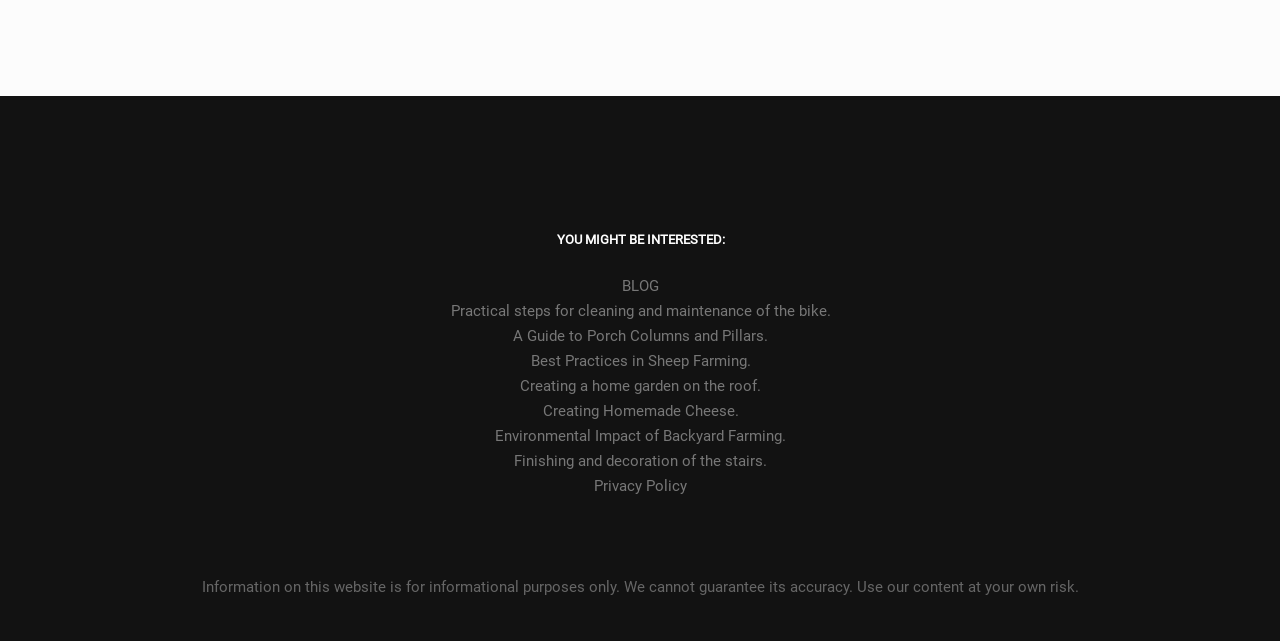Pinpoint the bounding box coordinates of the element you need to click to execute the following instruction: "Search by year". The bounding box should be represented by four float numbers between 0 and 1, in the format [left, top, right, bottom].

None